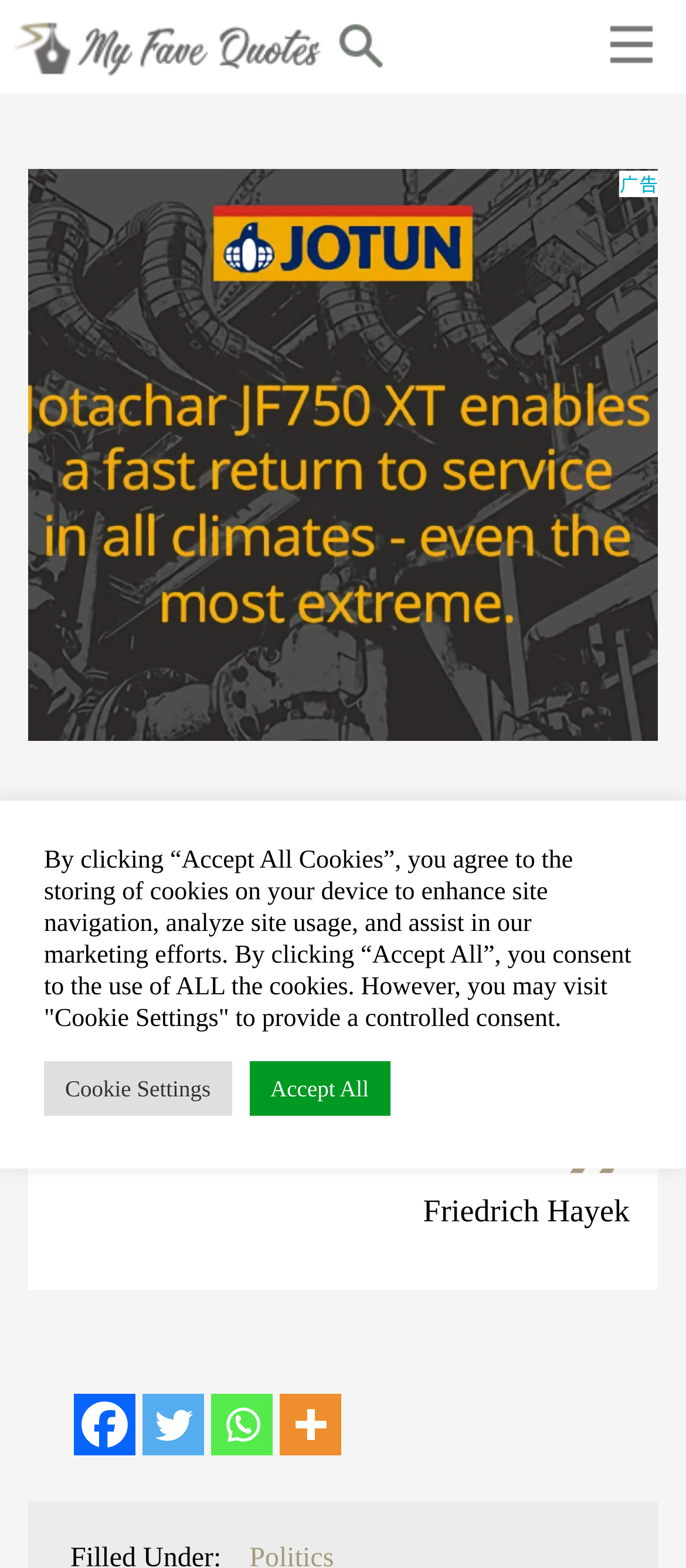Please locate the bounding box coordinates of the element's region that needs to be clicked to follow the instruction: "Visit My Fave Quotes". The bounding box coordinates should be provided as four float numbers between 0 and 1, i.e., [left, top, right, bottom].

[0.021, 0.039, 0.469, 0.058]